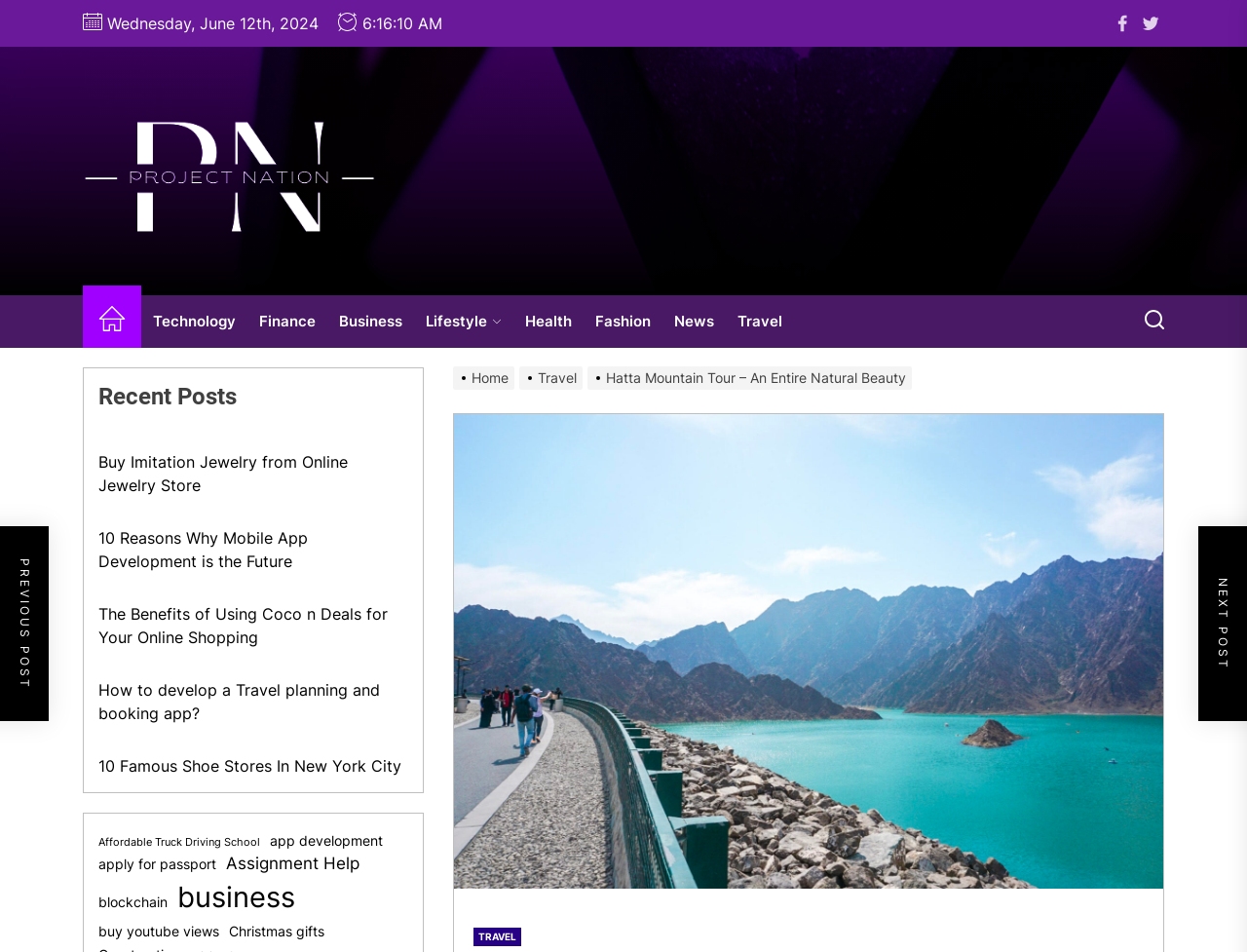Craft a detailed narrative of the webpage's structure and content.

This webpage is about the Hatta Mountain Tour, showcasing the natural beauty of the Middle East. At the top left, there is a date displayed, "Wednesday, June 12th, 2024". On the top right, there are social media links to Facebook and Twitter. Below the date, there is a logo of "Project Nation" with a link to its website.

The main navigation menu is located below the logo, with horizontal links to various categories such as Home, Technology, Finance, Business, Lifestyle, Health, Fashion, News, and Travel. 

On the right side of the navigation menu, there is a button with no text. Below the navigation menu, there is a breadcrumbs navigation menu, showing the path from Home to Travel to Hatta Mountain Tour.

The main content of the webpage is divided into two sections. On the left, there is a list of recent posts with links to various articles, including "Buy Imitation Jewelry from Online Jewelry Store", "10 Reasons Why Mobile App Development is the Future", and "How to develop a Travel planning and booking app?". On the right, there is a list of categories with the number of items in each category, such as "Affordable Truck Driving School" with 1 item, "app development" with 2 items, and "business" with 17 items.